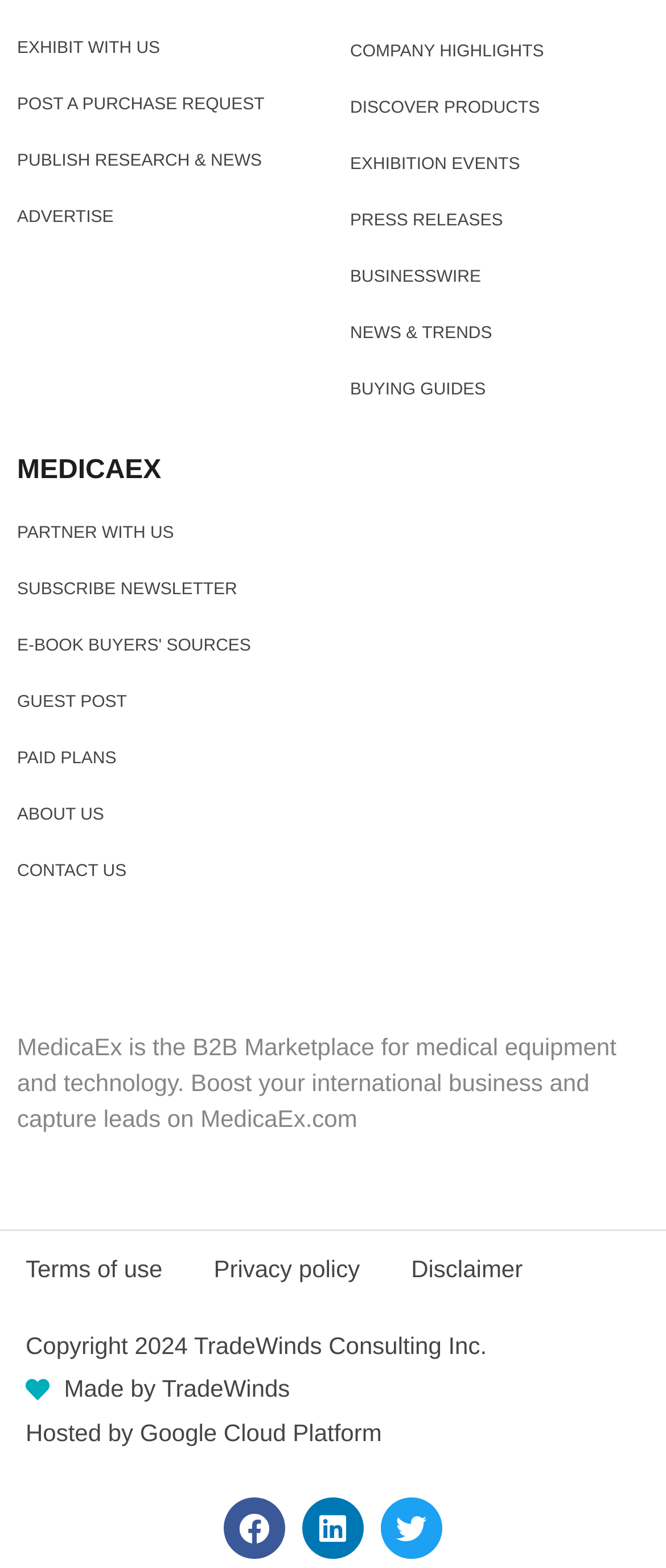Please determine the bounding box coordinates of the element to click on in order to accomplish the following task: "Follow on Facebook". Ensure the coordinates are four float numbers ranging from 0 to 1, i.e., [left, top, right, bottom].

[0.336, 0.955, 0.428, 0.994]